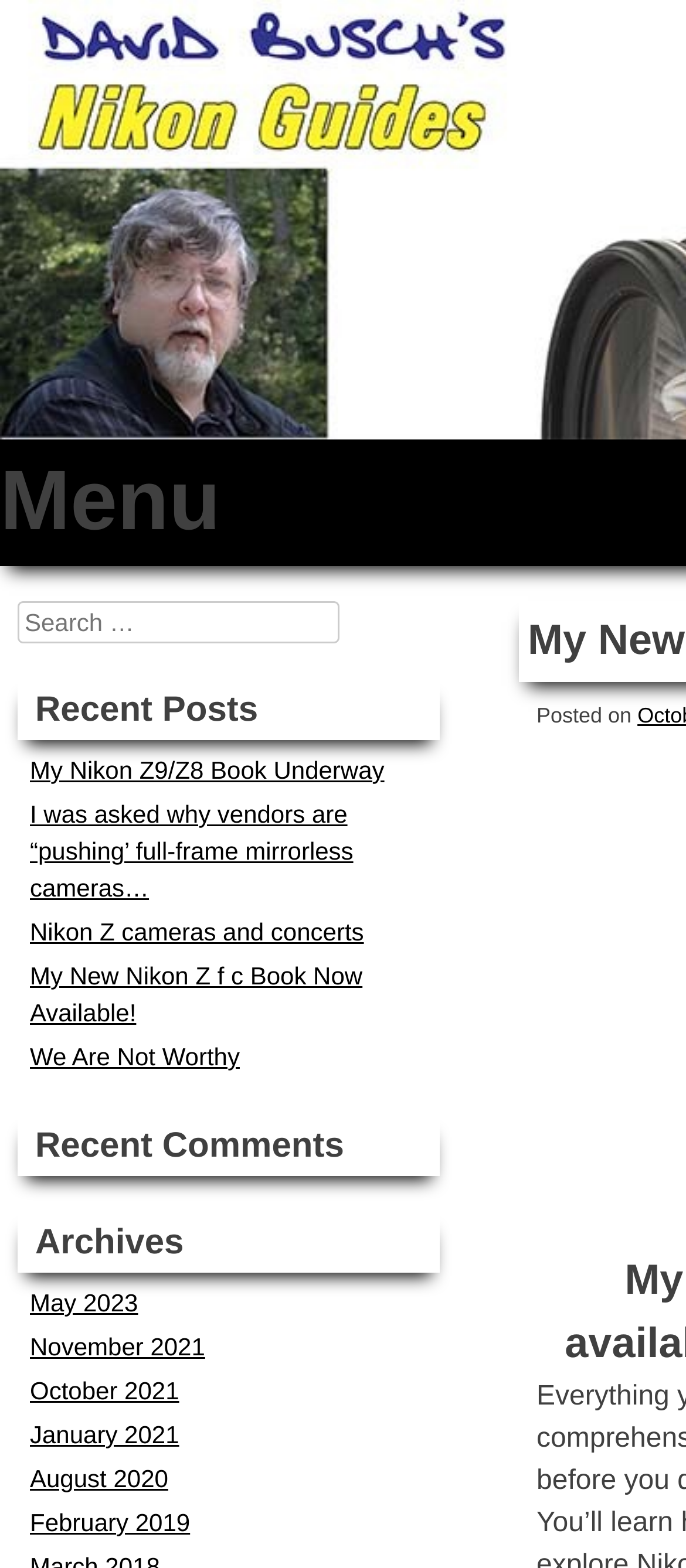Refer to the screenshot and answer the following question in detail:
What type of content is listed under 'Recent Posts'?

The section 'Recent Posts' contains a list of links with descriptive text, such as 'My Nikon Z9/Z8 Book Underway' and 'I was asked why vendors are “pushing’ full-frame mirrorless cameras…', which suggests that they are blog posts or articles related to Nikon cameras.